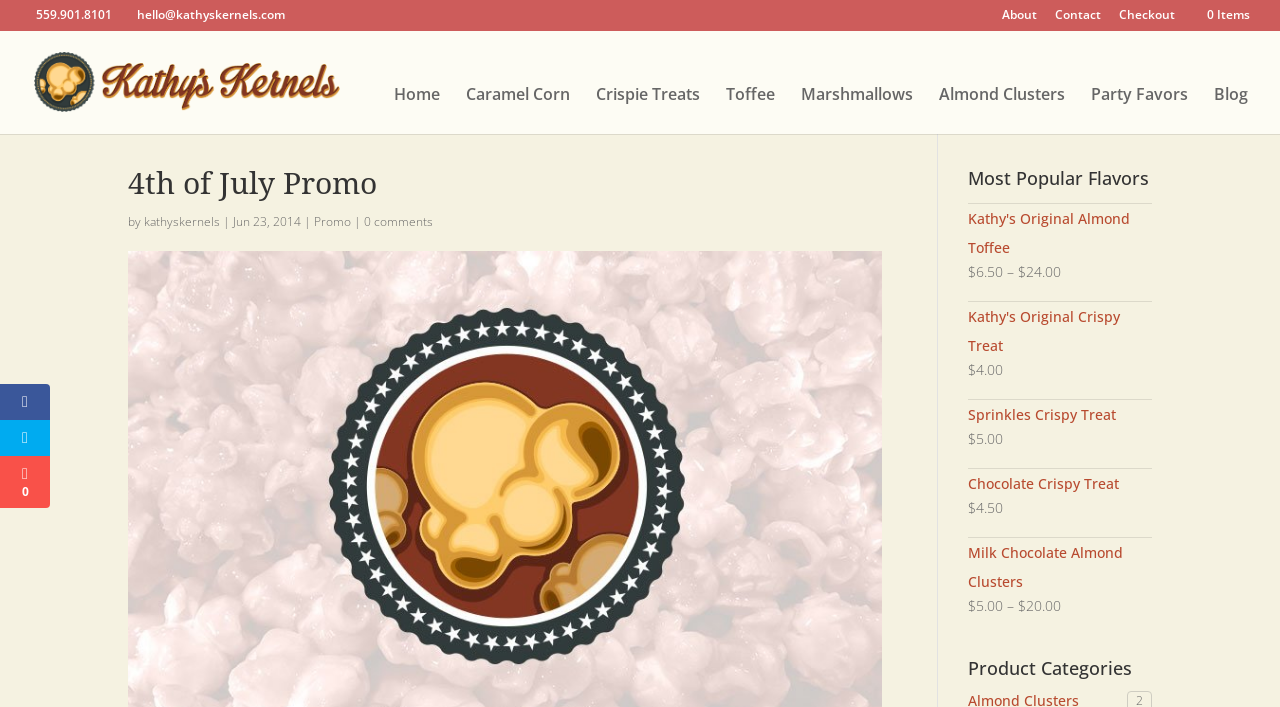What is the phone number on the top left?
Give a comprehensive and detailed explanation for the question.

The phone number can be found on the top left of the webpage, which is '559.901.8101'. This is indicated by the StaticText element with the OCR text '559.901.8101' and bounding box coordinates [0.034, 0.01, 0.094, 0.034].